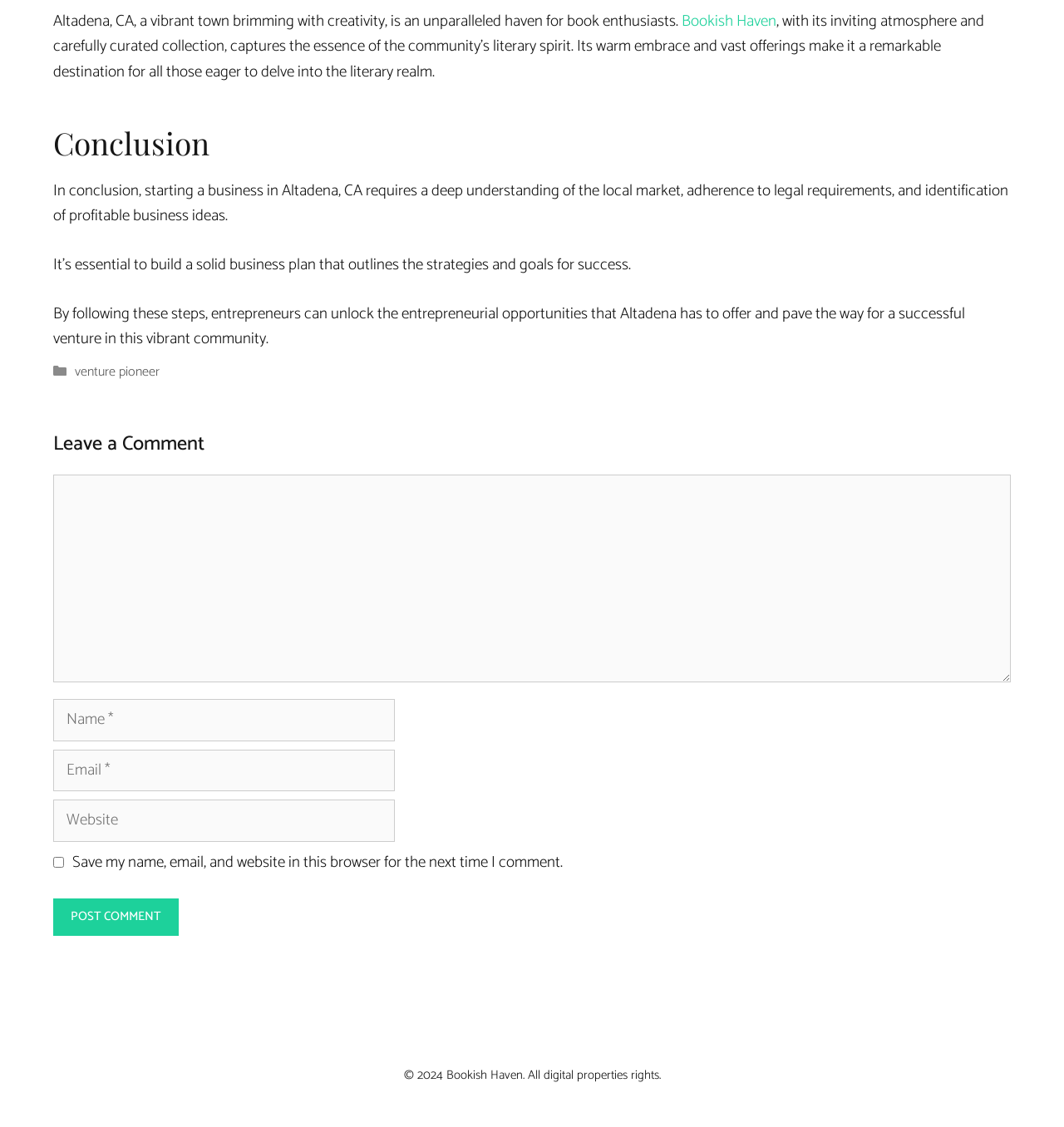What is the purpose of the 'Bookish Haven'?
Could you answer the question in a detailed manner, providing as much information as possible?

The 'Bookish Haven' is mentioned as a place that captures the essence of the community's literary spirit, suggesting that it is a hub for book lovers and literary activities.